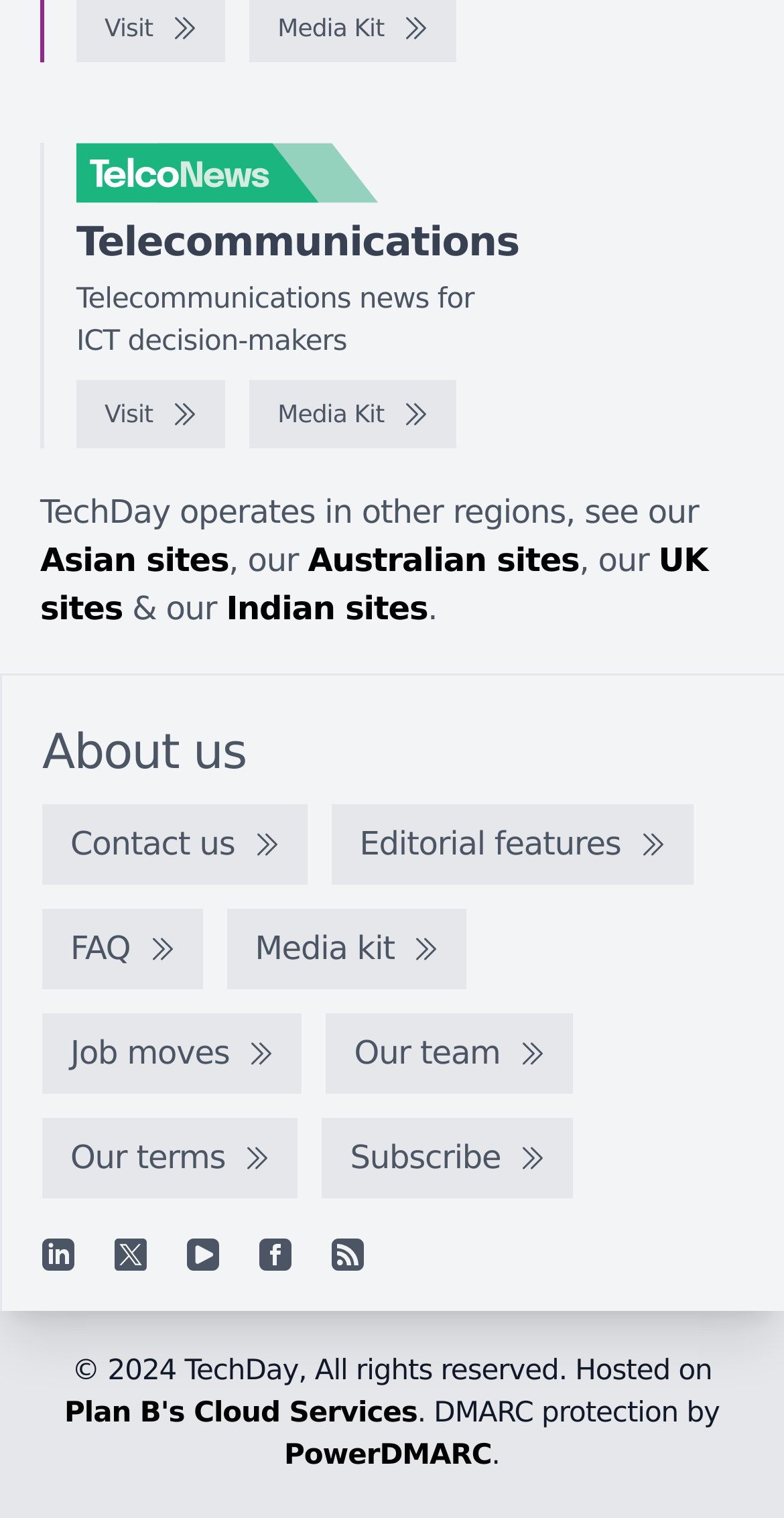Please find the bounding box coordinates for the clickable element needed to perform this instruction: "View the Media Kit".

[0.318, 0.251, 0.582, 0.296]